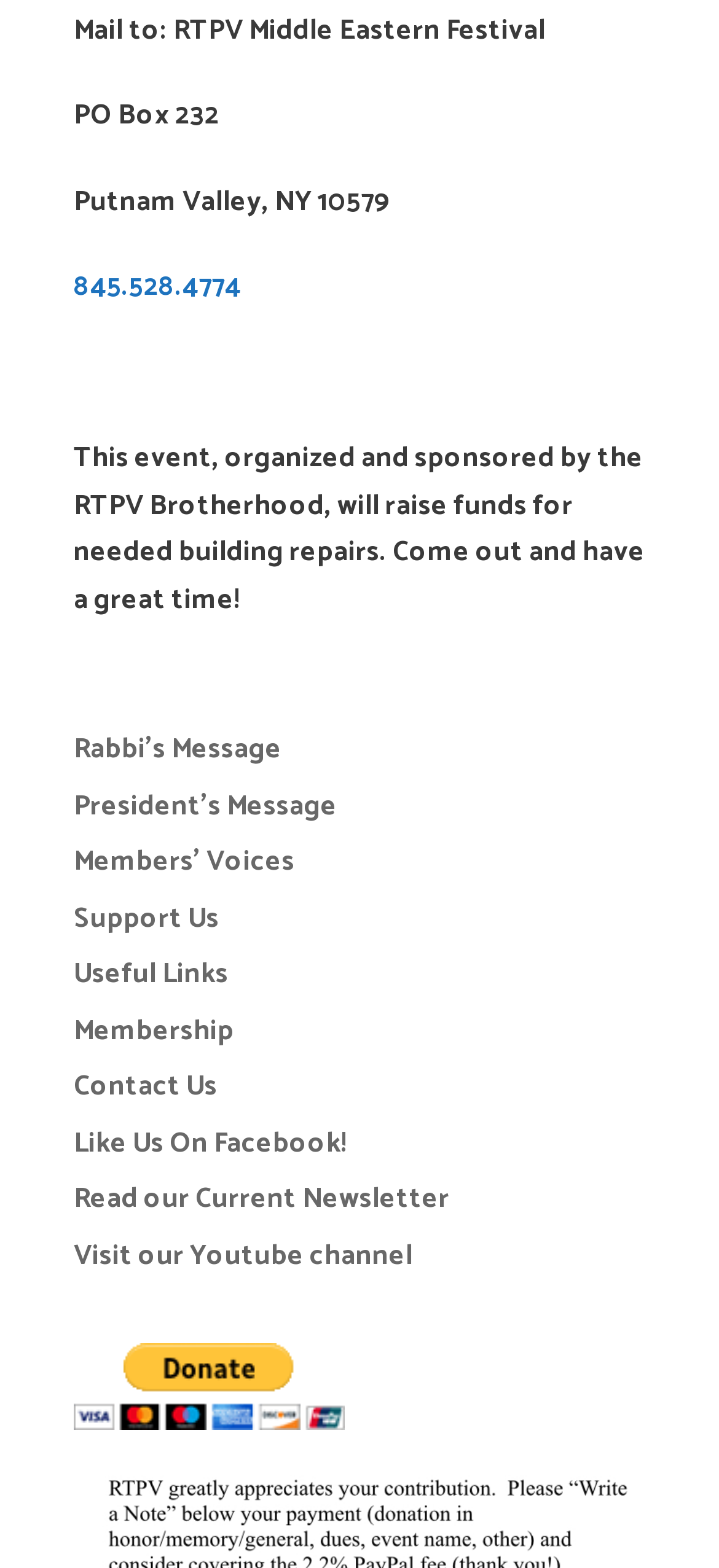Give a one-word or one-phrase response to the question: 
What is the location of the organization?

Putnam Valley, NY 10579